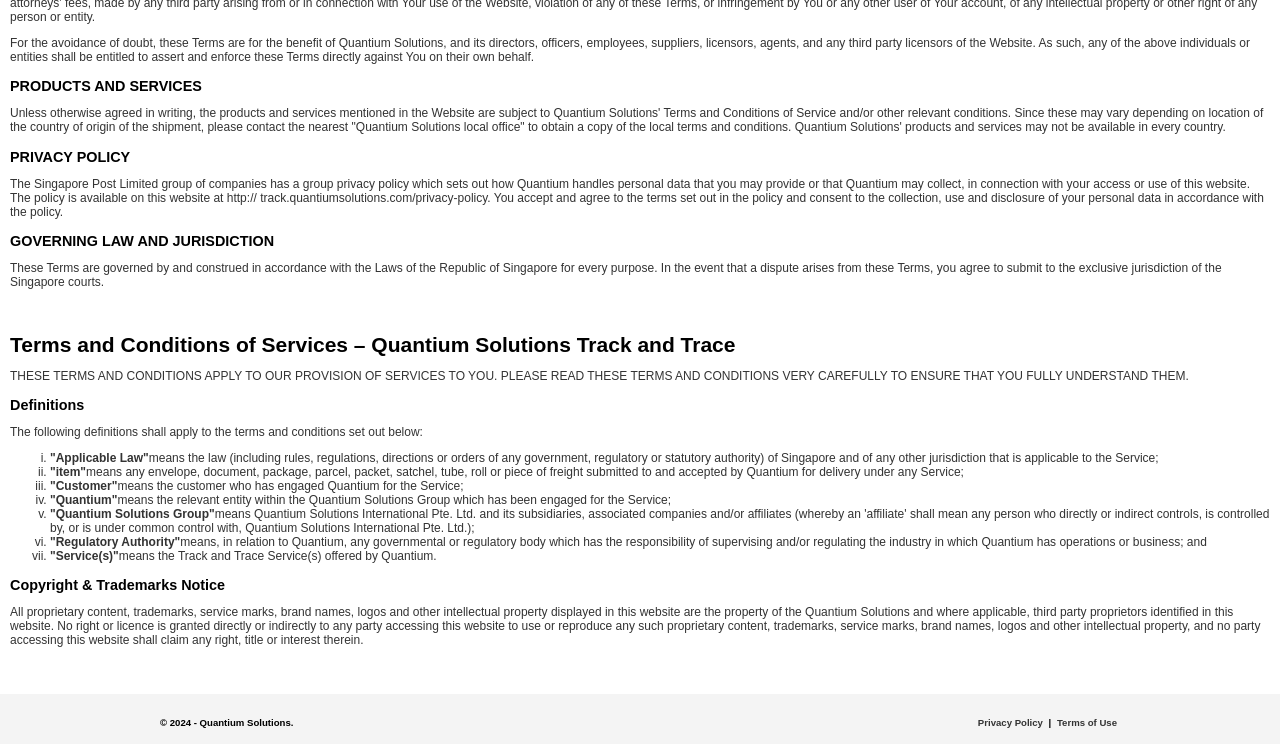Using the element description: "Terms of Use", determine the bounding box coordinates for the specified UI element. The coordinates should be four float numbers between 0 and 1, [left, top, right, bottom].

[0.823, 0.963, 0.875, 0.978]